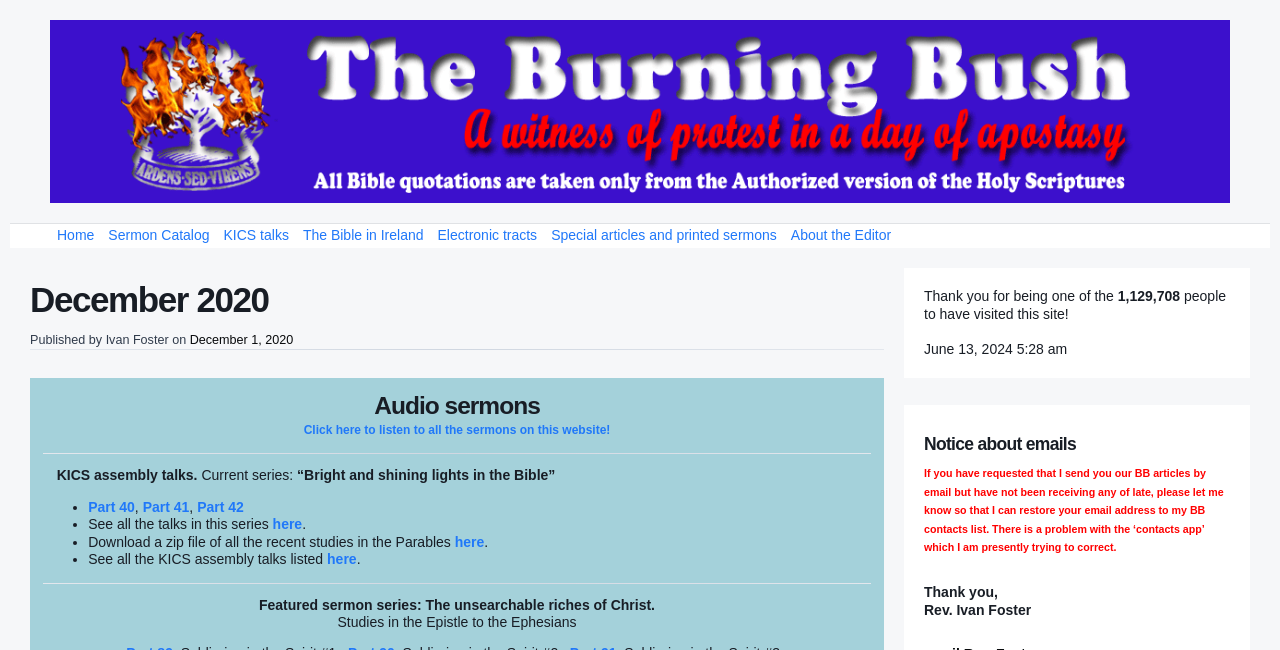What is the topic of the featured sermon series?
Using the image provided, answer with just one word or phrase.

The unsearchable riches of Christ